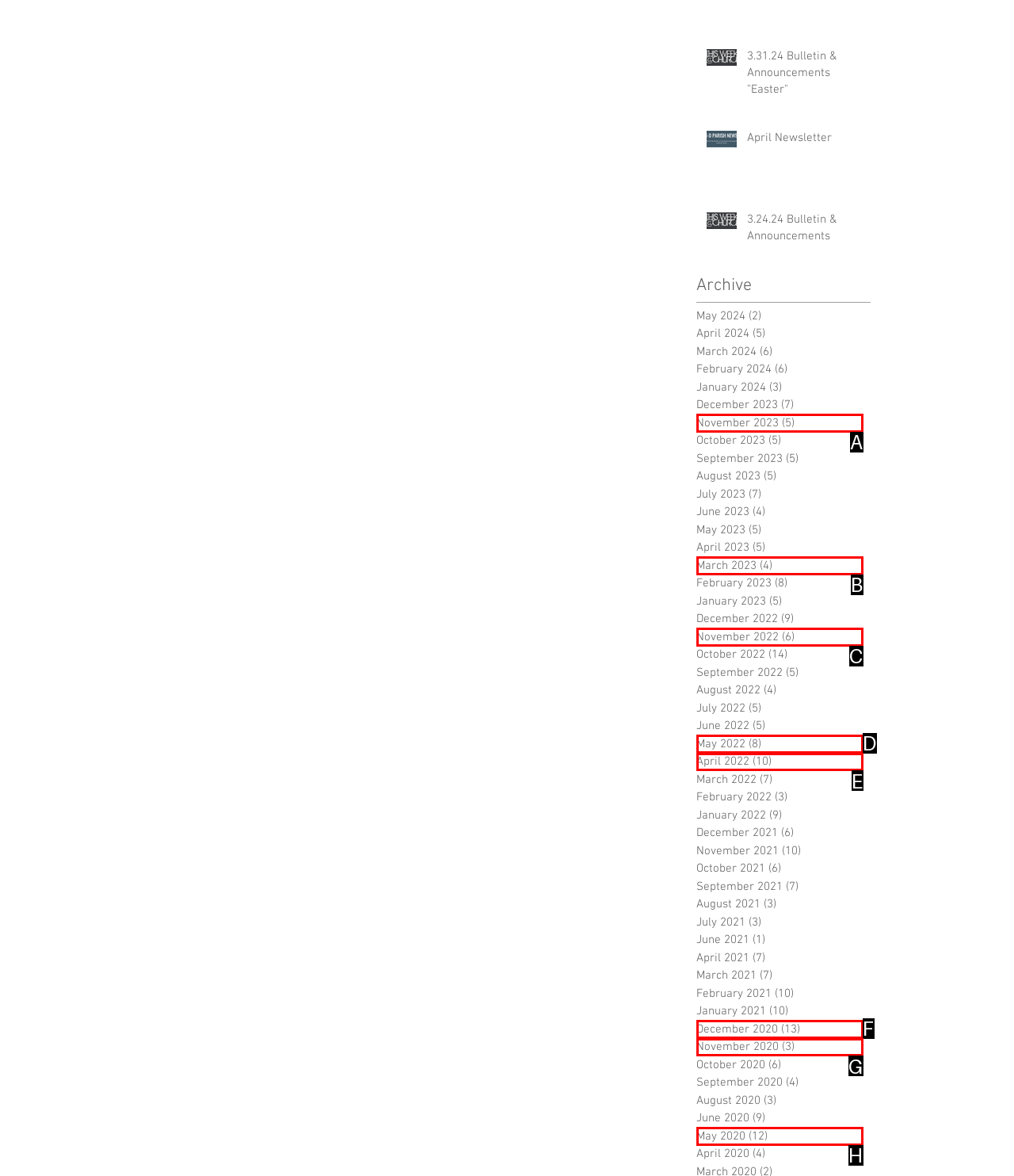Identify the option that corresponds to the description: May 2020 (12) 12 posts 
Provide the letter of the matching option from the available choices directly.

H